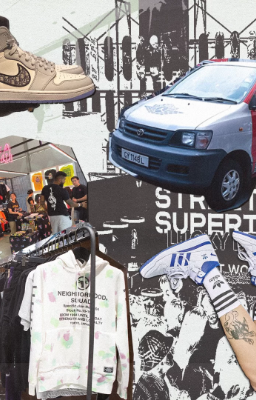How many sneaker brands are prominently featured?
Could you answer the question in a detailed manner, providing as much information as possible?

The image showcases a dynamic blend of streetwear and sneaker culture, with two prominent sneaker brands featured: Nike and Adidas.